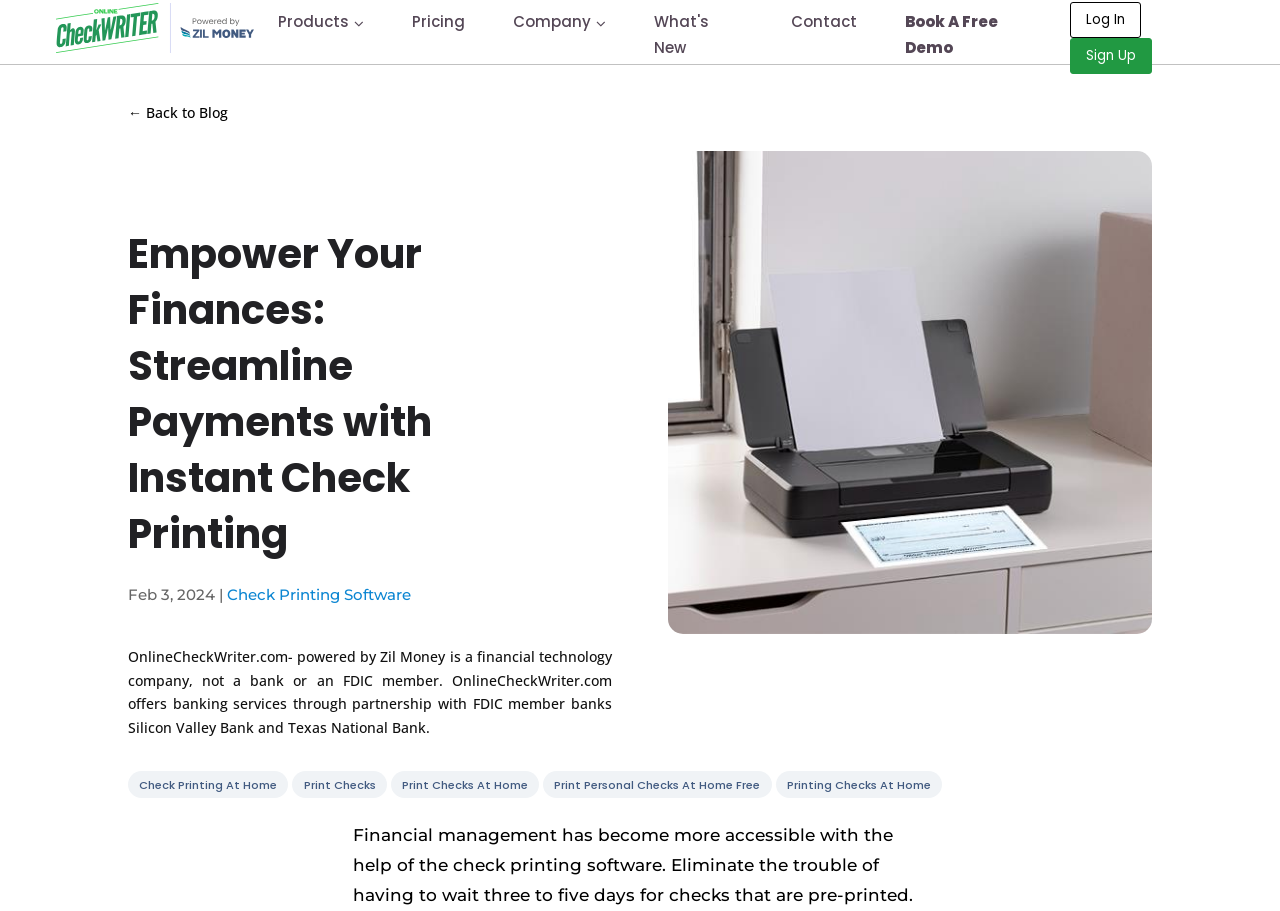Refer to the image and offer a detailed explanation in response to the question: What is depicted in the image on the webpage?

The image on the webpage shows a printer sitting on top of a desk, ready to print checks from home, which is related to the website's main purpose.